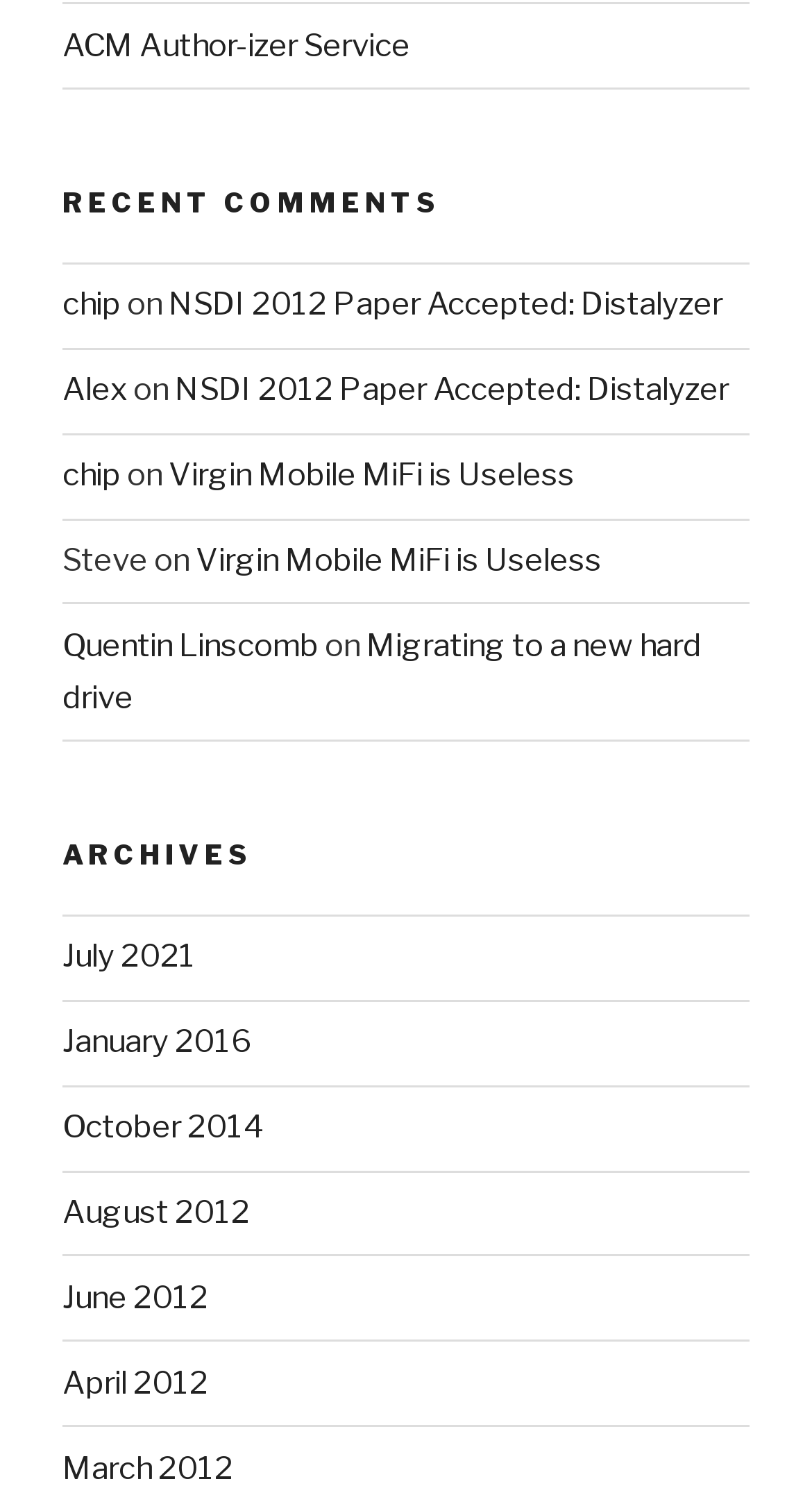Identify the bounding box for the UI element that is described as follows: "parent_node: © 2024 osobnyaki.com".

None